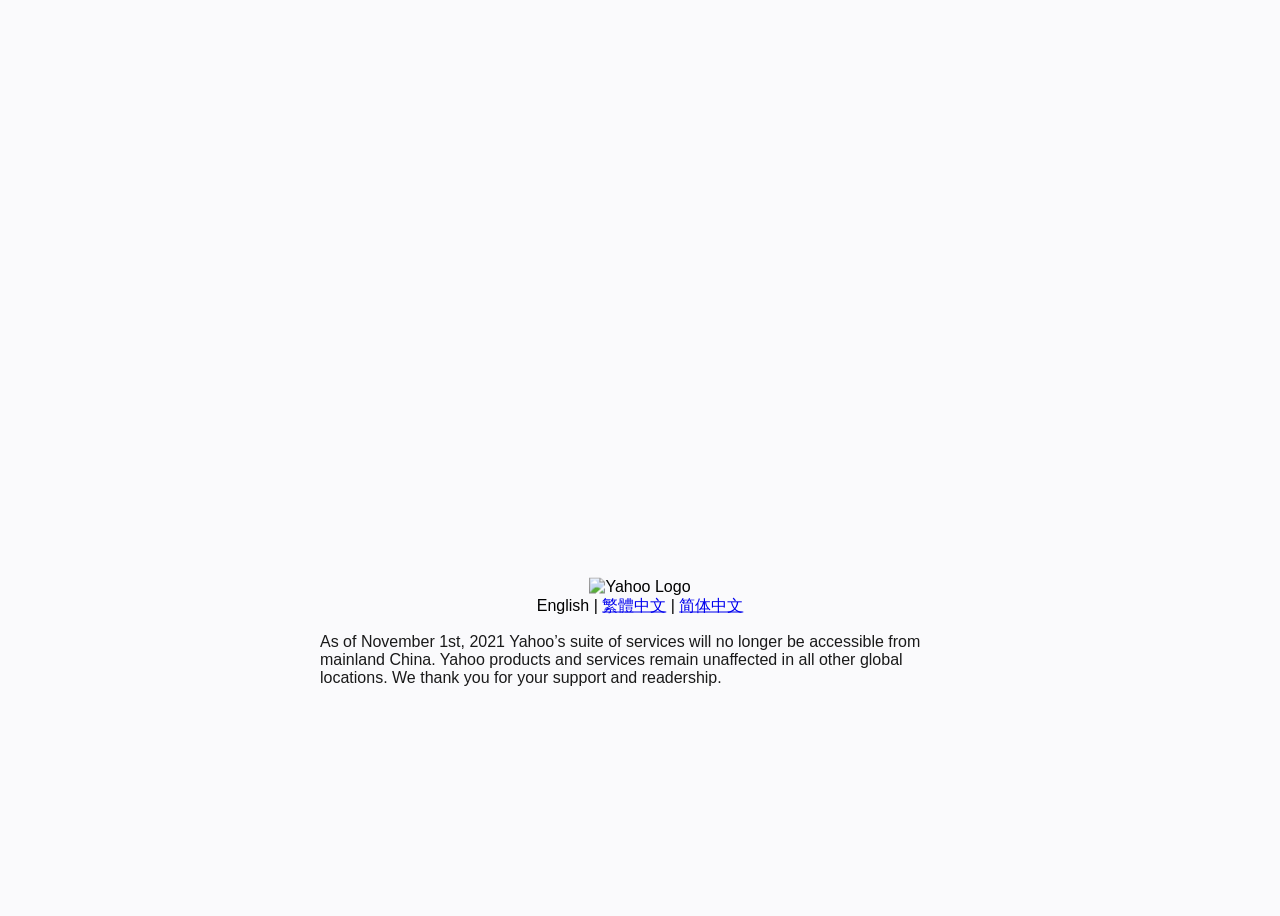Provide the bounding box coordinates of the UI element this sentence describes: "繁體中文".

[0.47, 0.651, 0.52, 0.67]